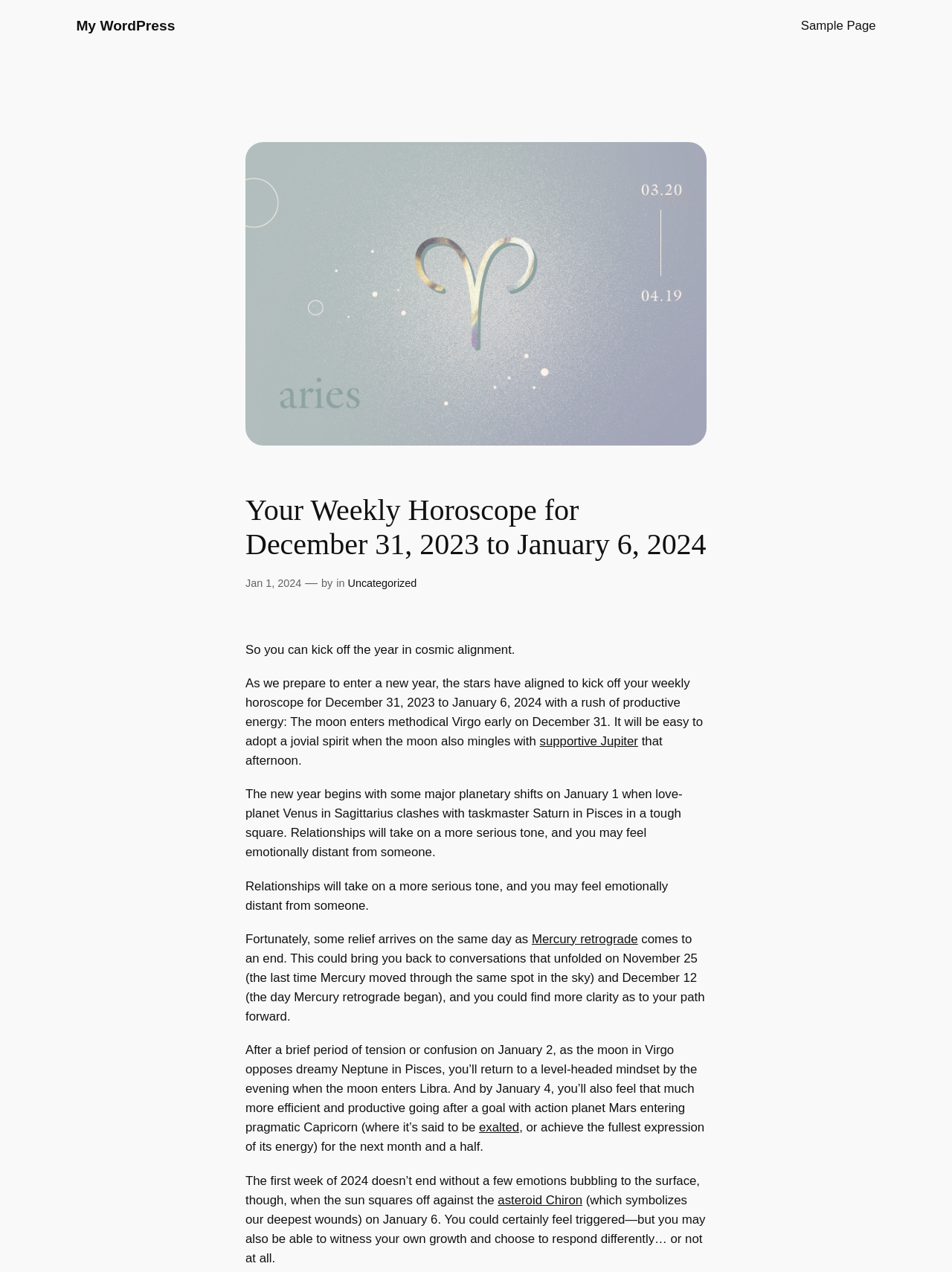Detail the various sections and features present on the webpage.

This webpage is about a weekly horoscope for December 31, 2023, to January 6, 2024. At the top, there are two links: "My WordPress" on the left and "Sample Page" on the right. Below these links, there is a figure element, which is likely an image, taking up a significant portion of the page.

The main content of the webpage is divided into sections. The first section has a heading that matches the title of the webpage, "Your Weekly Horoscope for December 31, 2023 to January 6, 2024." Below the heading, there is a time element indicating the date "Jan 1, 2024." The author's name and category "Uncategorized" are also mentioned in this section.

The next section provides a brief introduction to the weekly horoscope, stating that the stars have aligned to bring productive energy. The text explains that the moon enters Virgo on December 31, which will make it easy to adopt a jovial spirit.

The following sections provide more detailed information about the planetary shifts and their effects on relationships and emotions. There are several links to specific astrological terms, such as "supportive Jupiter," "Mercury retrograde," "exalted," and "asteroid Chiron." The text also mentions the effects of the moon's opposition to Neptune and its entry into Libra.

Throughout the webpage, there are several blocks of text that provide information about the weekly horoscope. The text is divided into paragraphs, making it easy to read and understand. Overall, the webpage provides a detailed and informative weekly horoscope for the specified period.